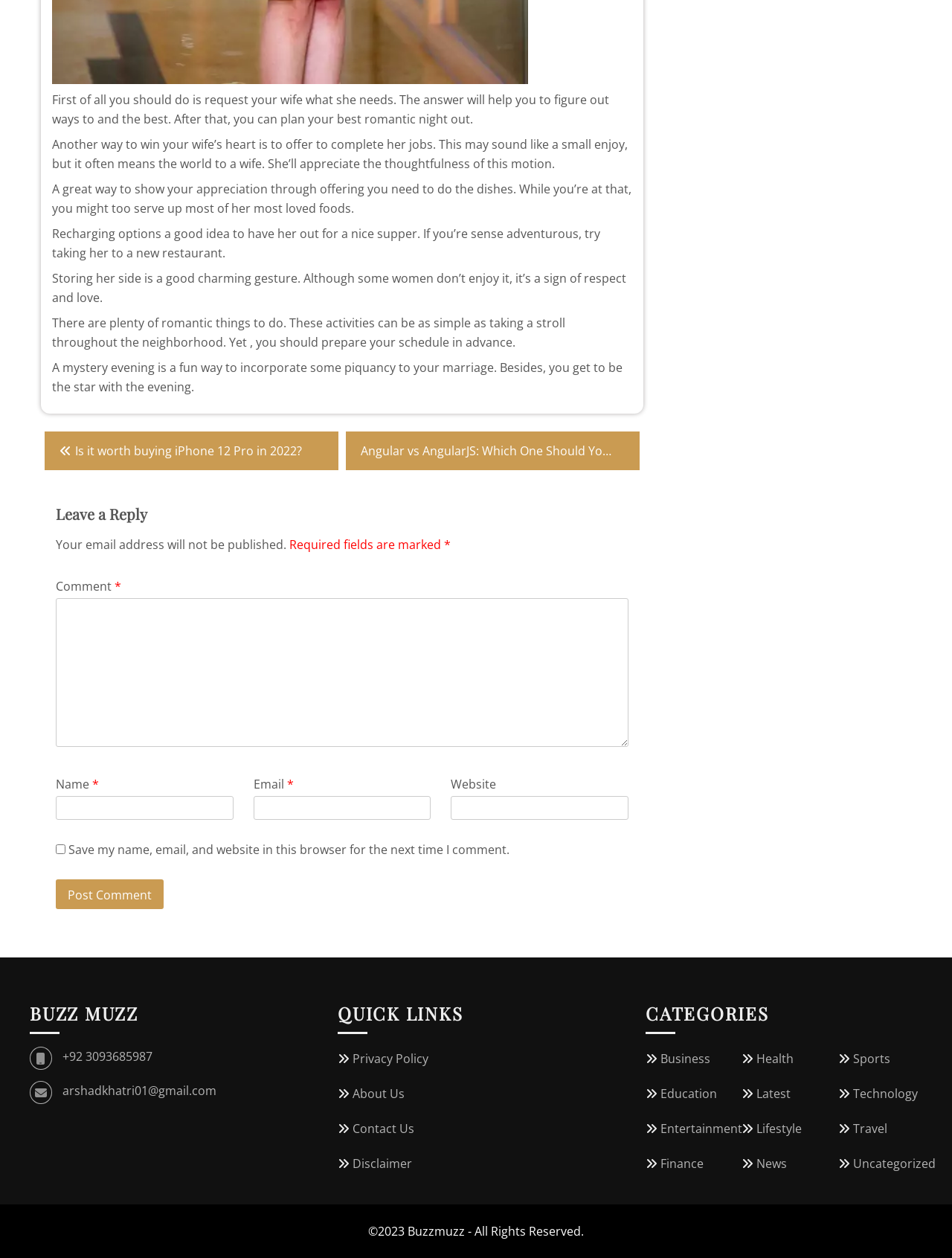Locate the bounding box coordinates of the area where you should click to accomplish the instruction: "Read about privacy policy".

[0.37, 0.835, 0.45, 0.848]